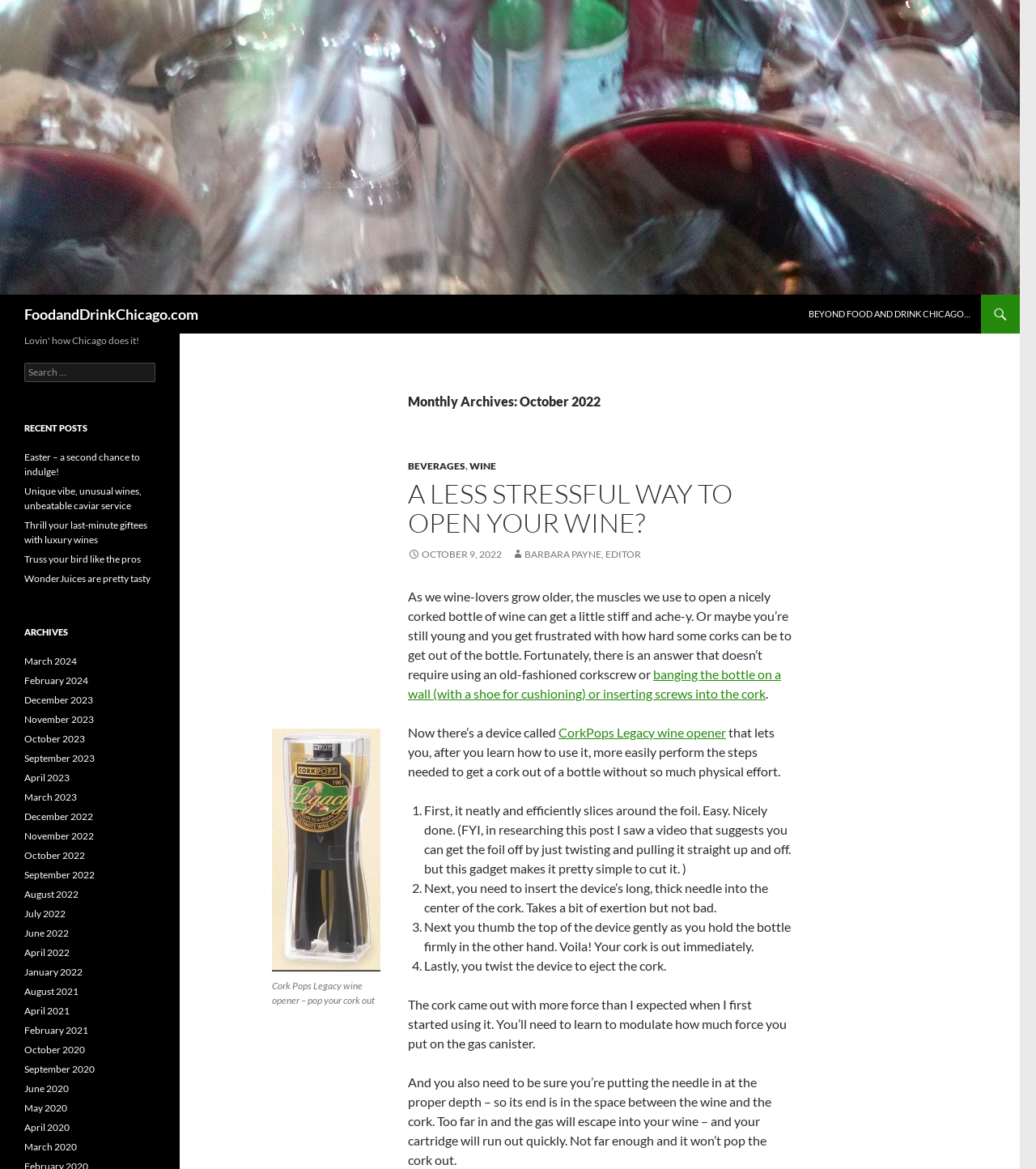Based on the image, provide a detailed response to the question:
How many steps are involved in using the CorkPops Legacy wine opener?

The article describes the process of using the CorkPops Legacy wine opener in four steps. The steps are: 1) slicing around the foil, 2) inserting the device's long, thick needle into the center of the cork, 3) thumbing the top of the device gently, and 4) twisting the device to eject the cork.